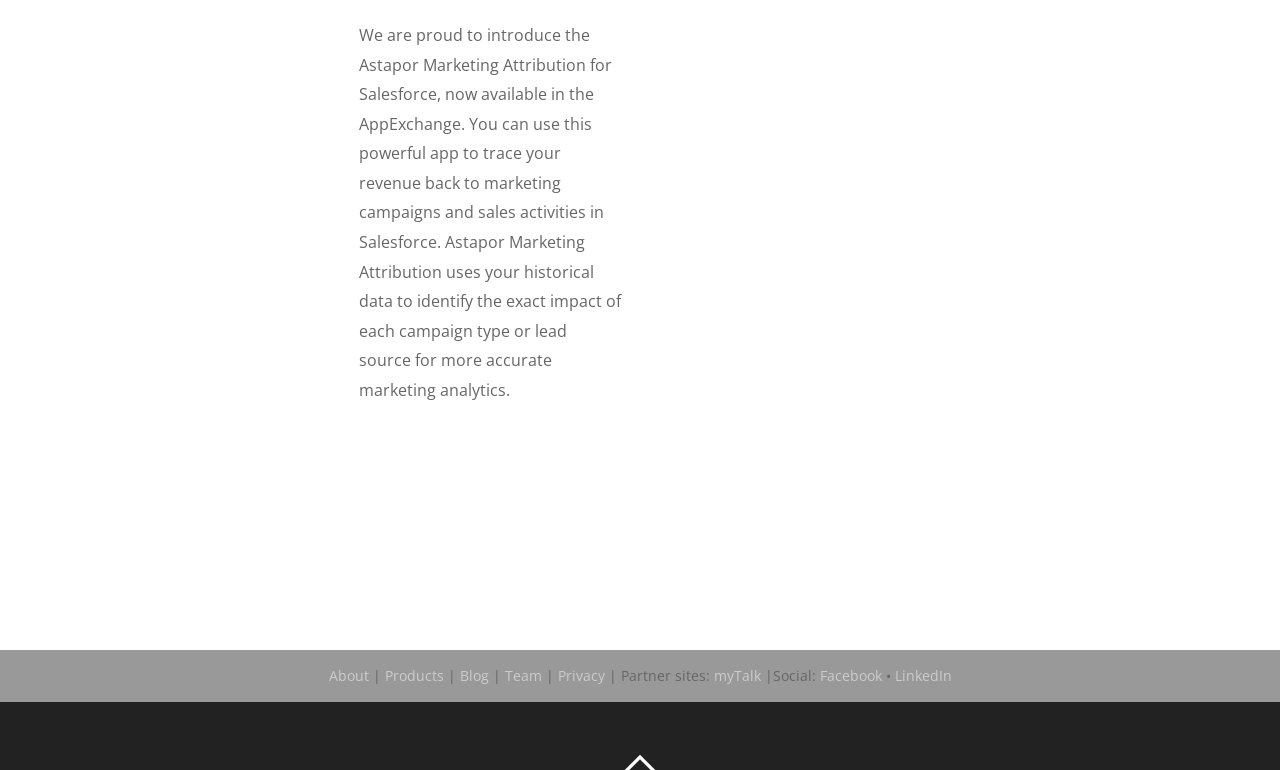What can be downloaded from this webpage?
Please answer the question with as much detail as possible using the screenshot.

The link 'DOWNLOAD NOW' suggests that the Astapor Marketing Attribution app can be downloaded from this webpage, which is further supported by the static text 'Download our powerful Salesforce enhancements'.